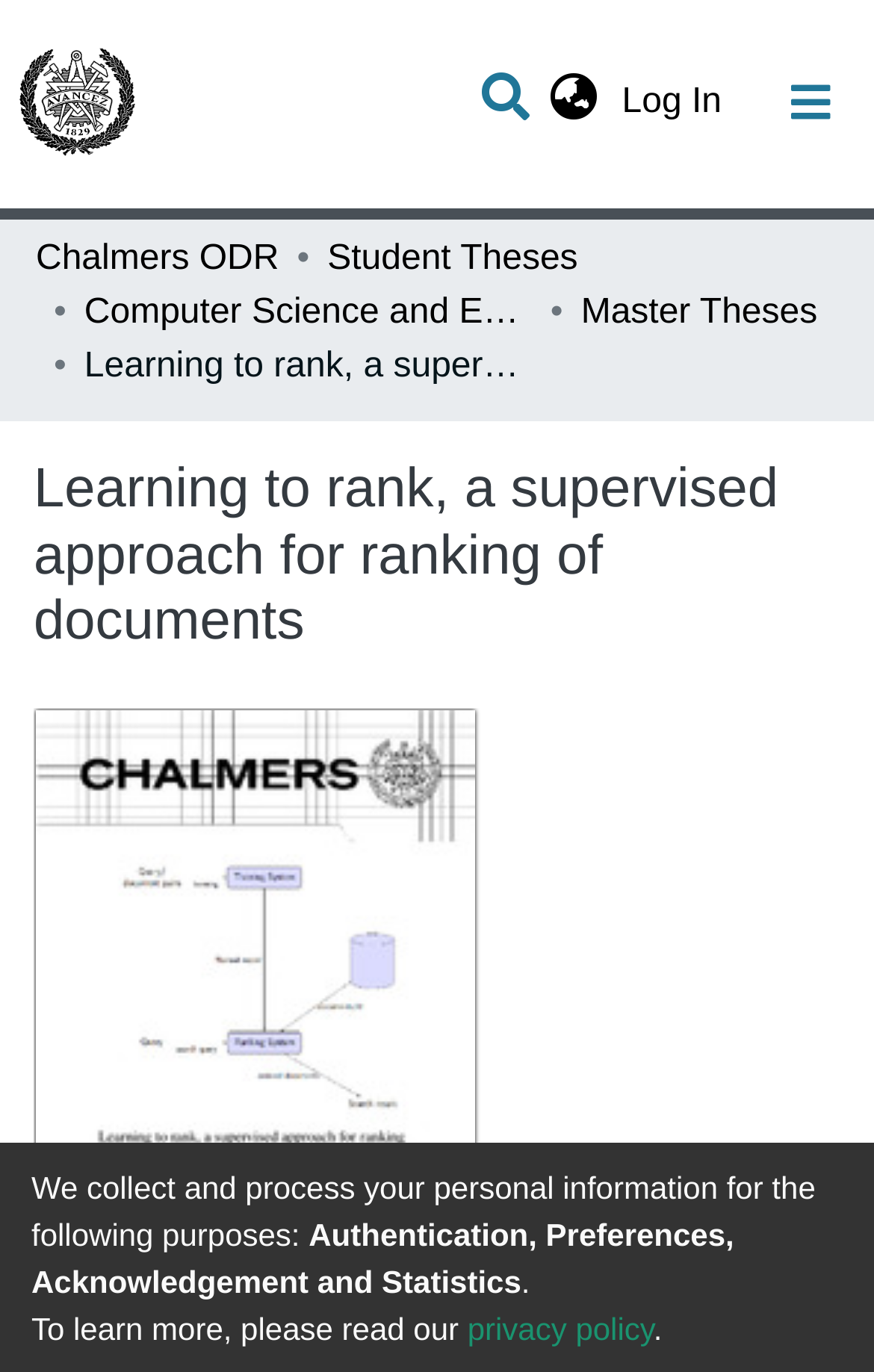Determine the bounding box coordinates in the format (top-left x, top-left y, bottom-right x, bottom-right y). Ensure all values are floating point numbers between 0 and 1. Identify the bounding box of the UI element described by: Statistics

[0.041, 0.217, 0.959, 0.283]